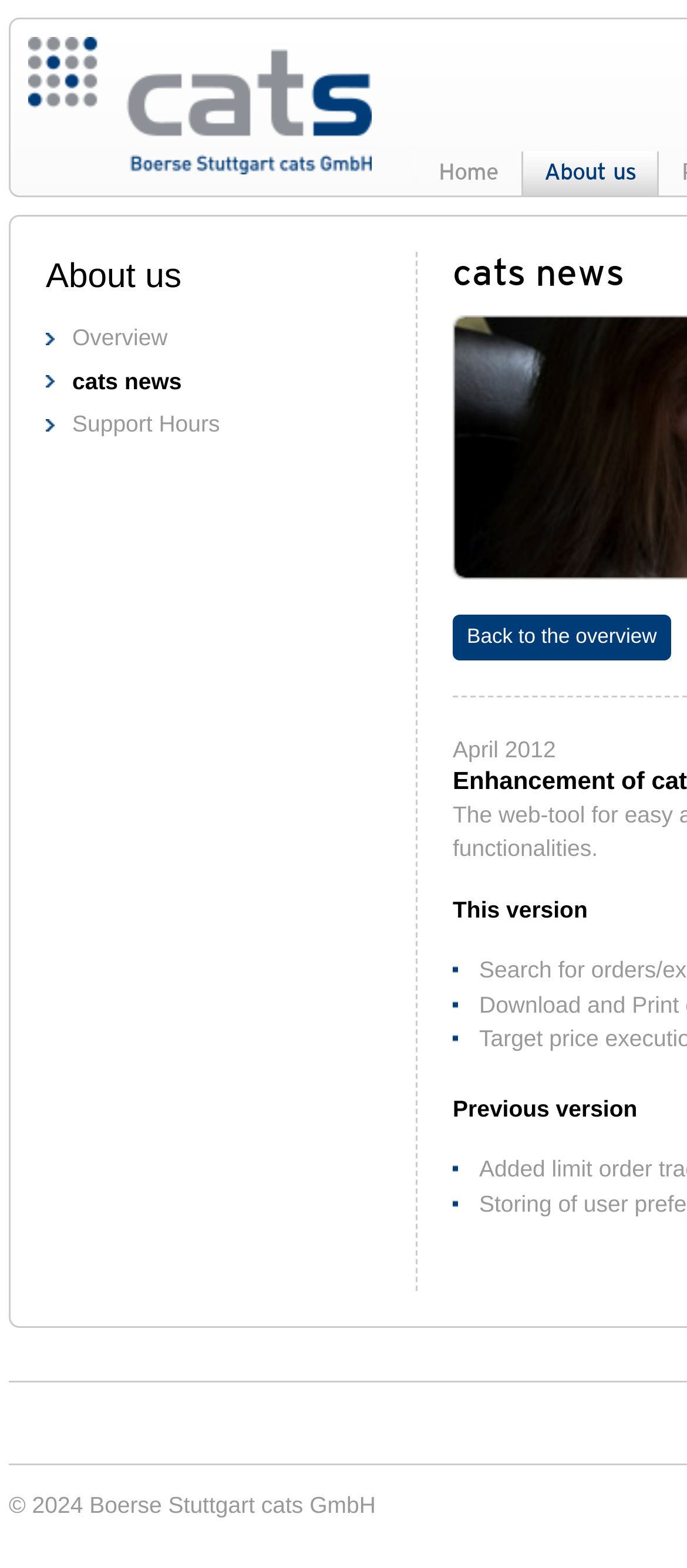How many versions are mentioned on the webpage?
Based on the image, provide your answer in one word or phrase.

2